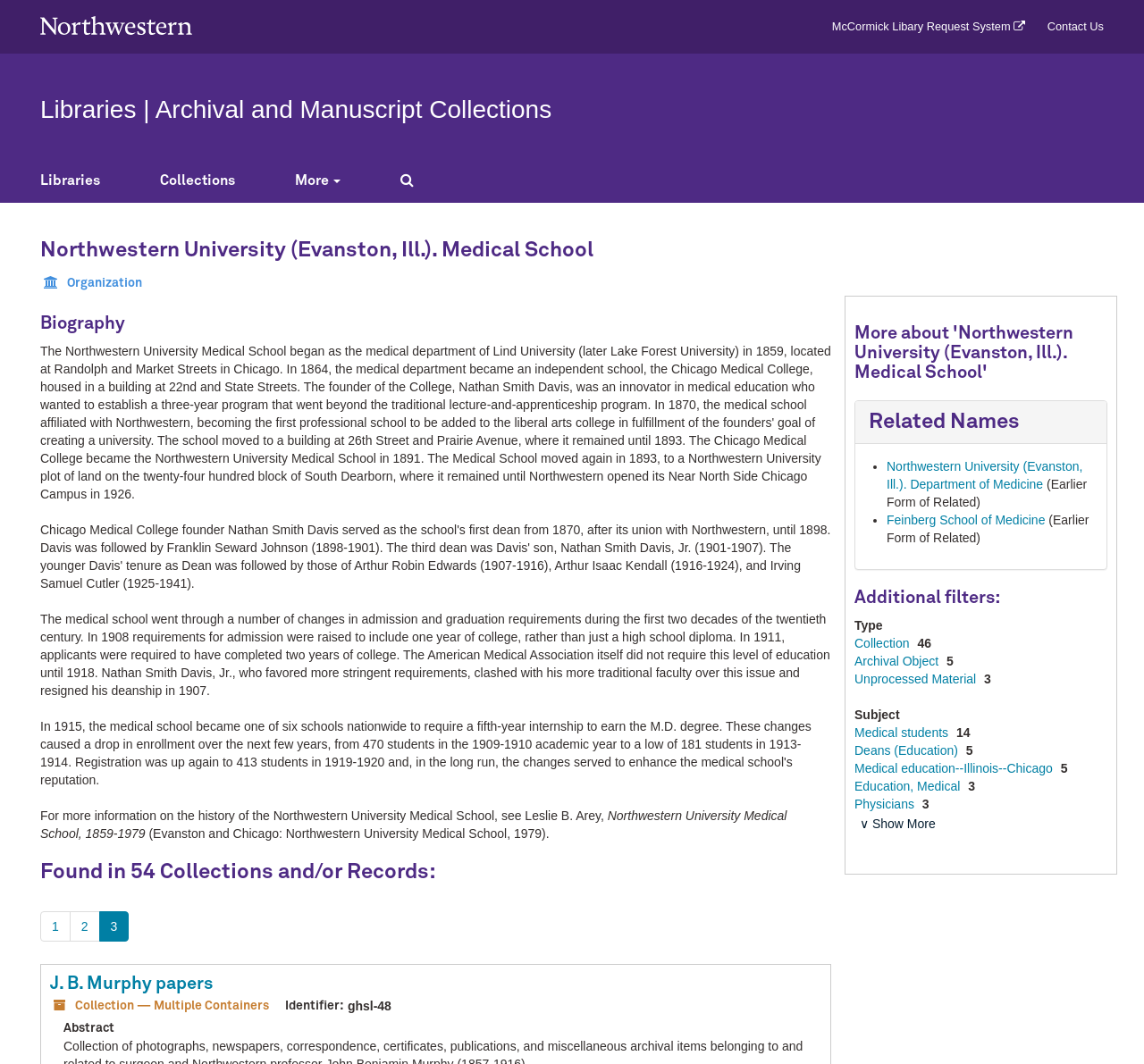Determine the coordinates of the bounding box that should be clicked to complete the instruction: "Contact Us". The coordinates should be represented by four float numbers between 0 and 1: [left, top, right, bottom].

[0.915, 0.019, 0.965, 0.031]